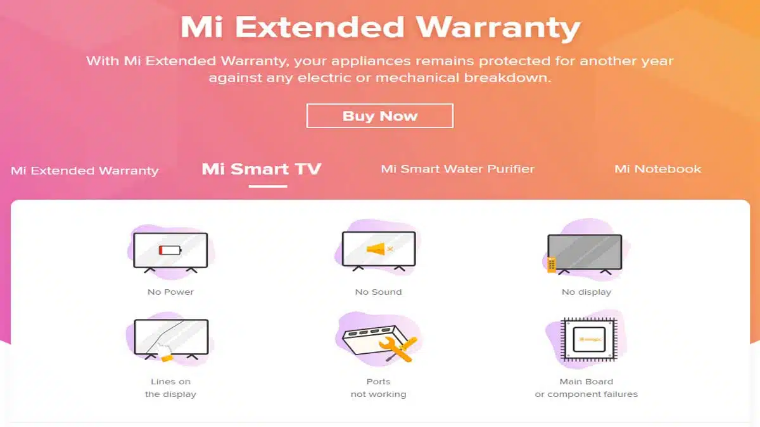Please answer the following question using a single word or phrase: 
What is the call-to-action?

Buy Now